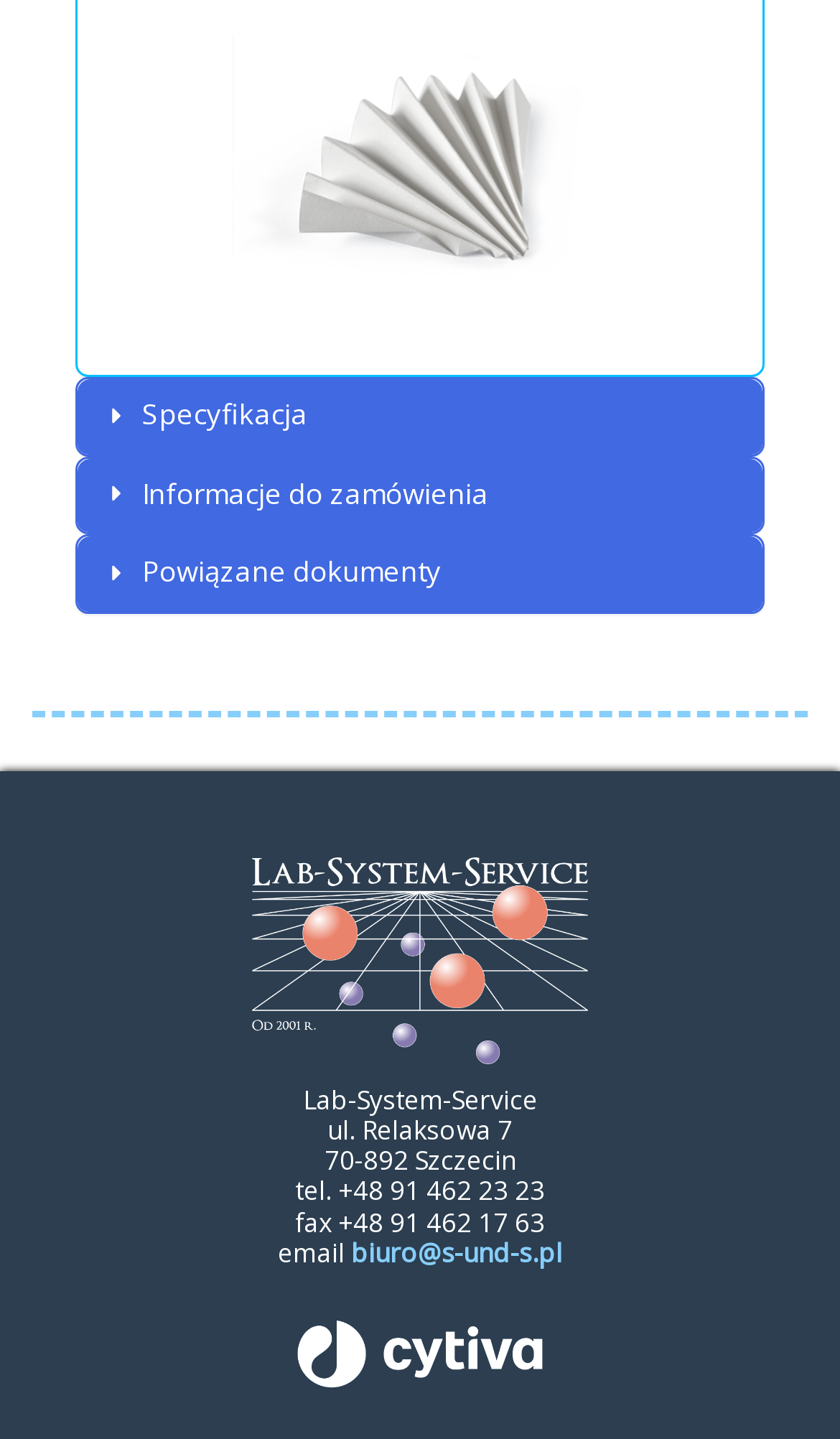What is the phone number?
Using the information from the image, give a concise answer in one word or a short phrase.

+48 91 462 23 23